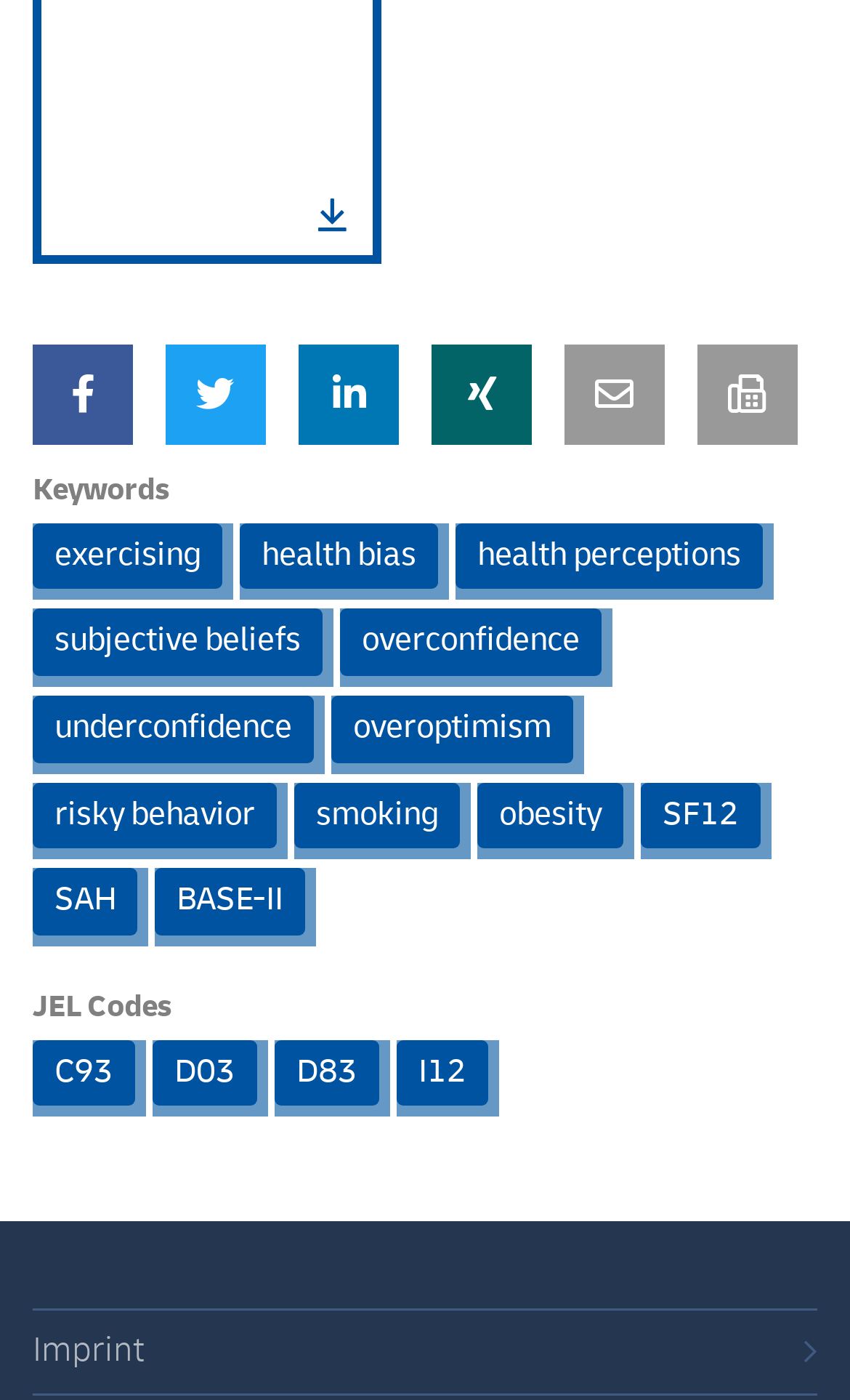Please locate the bounding box coordinates for the element that should be clicked to achieve the following instruction: "Explore the health bias topic". Ensure the coordinates are given as four float numbers between 0 and 1, i.e., [left, top, right, bottom].

[0.282, 0.374, 0.515, 0.421]